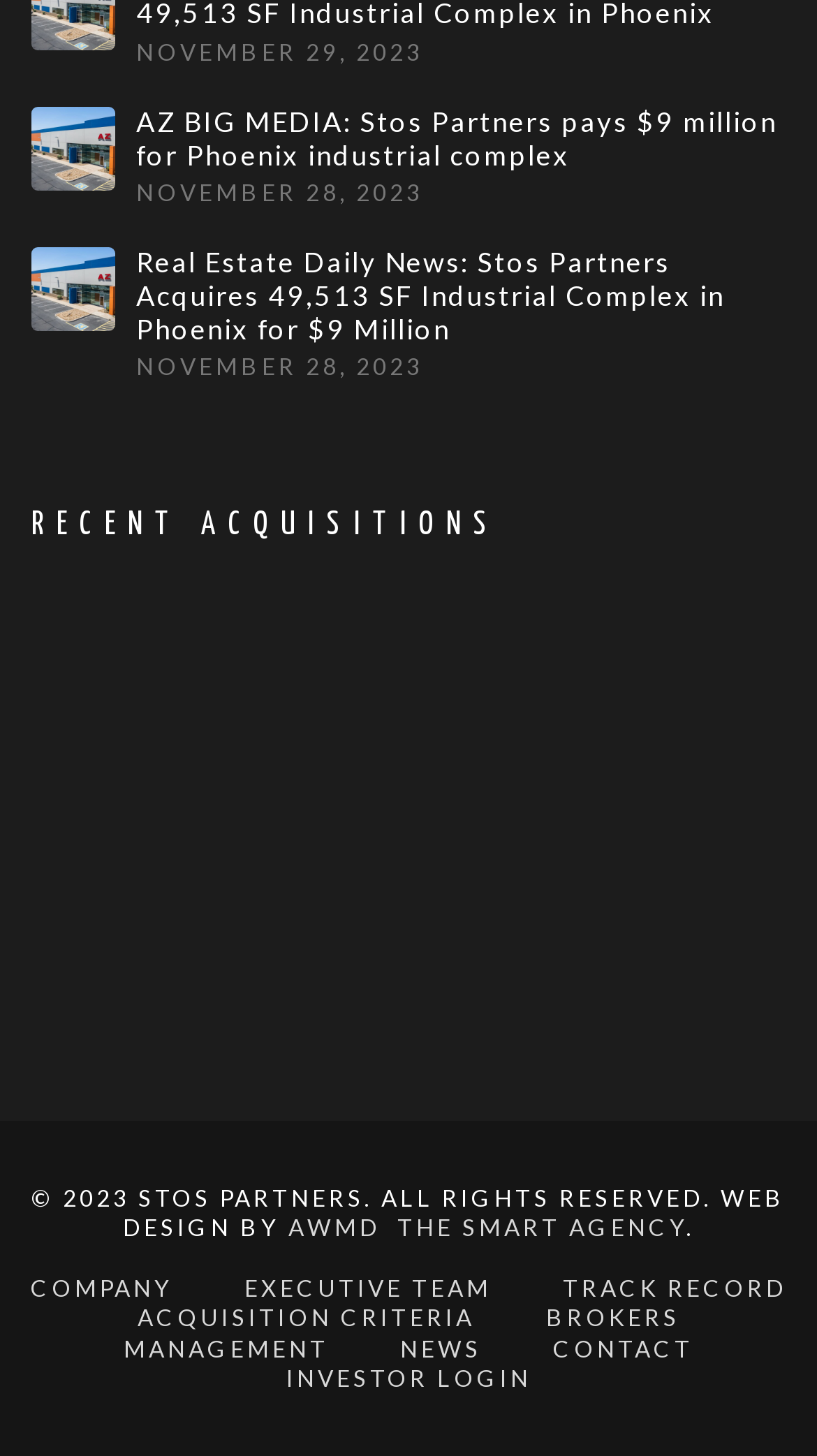From the screenshot, find the bounding box of the UI element matching this description: "eBima®". Supply the bounding box coordinates in the form [left, top, right, bottom], each a float between 0 and 1.

None